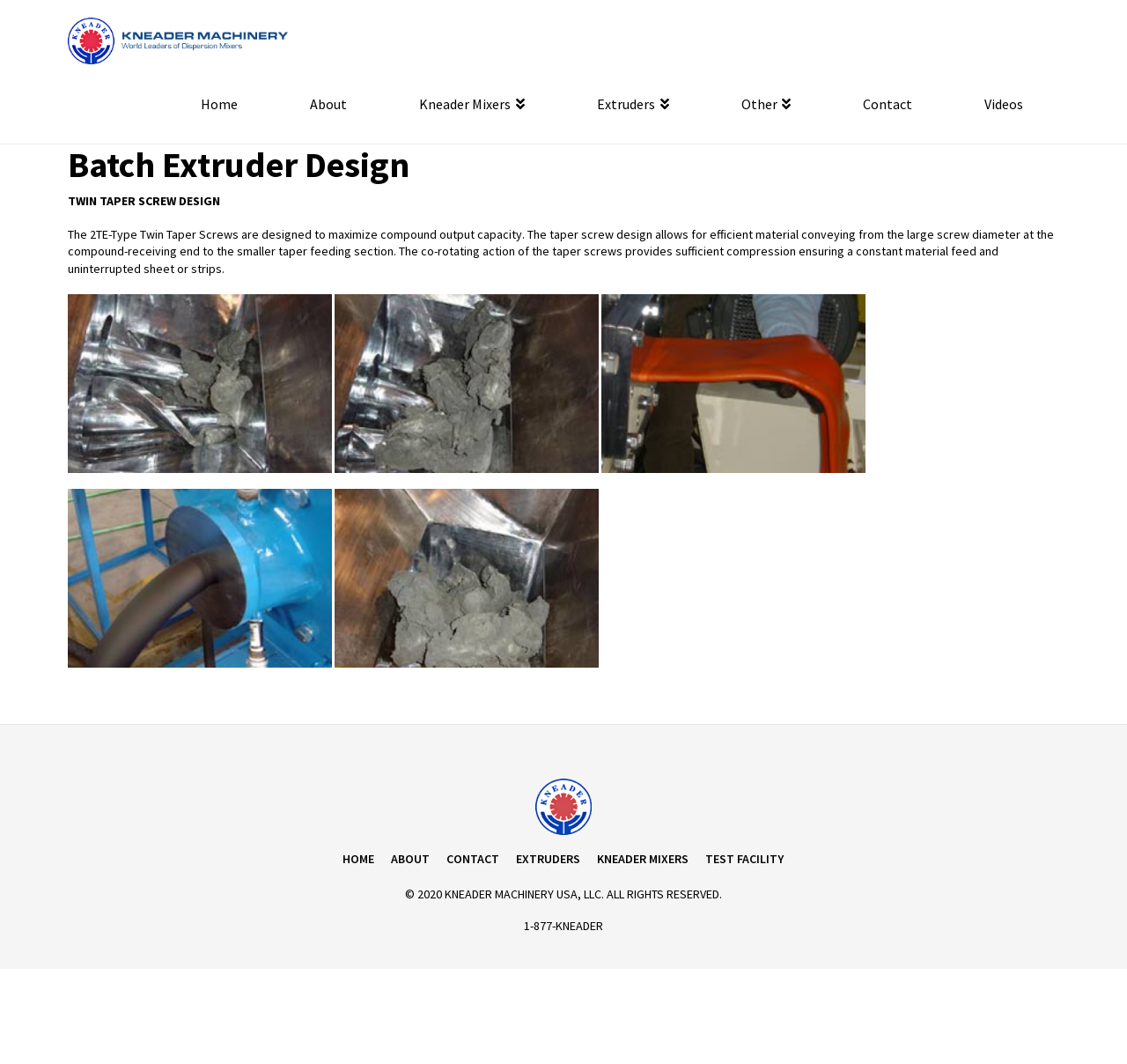Specify the bounding box coordinates of the area to click in order to execute this command: 'Contact Kneader Machinery'. The coordinates should consist of four float numbers ranging from 0 to 1, and should be formatted as [left, top, right, bottom].

[0.734, 0.06, 0.842, 0.135]